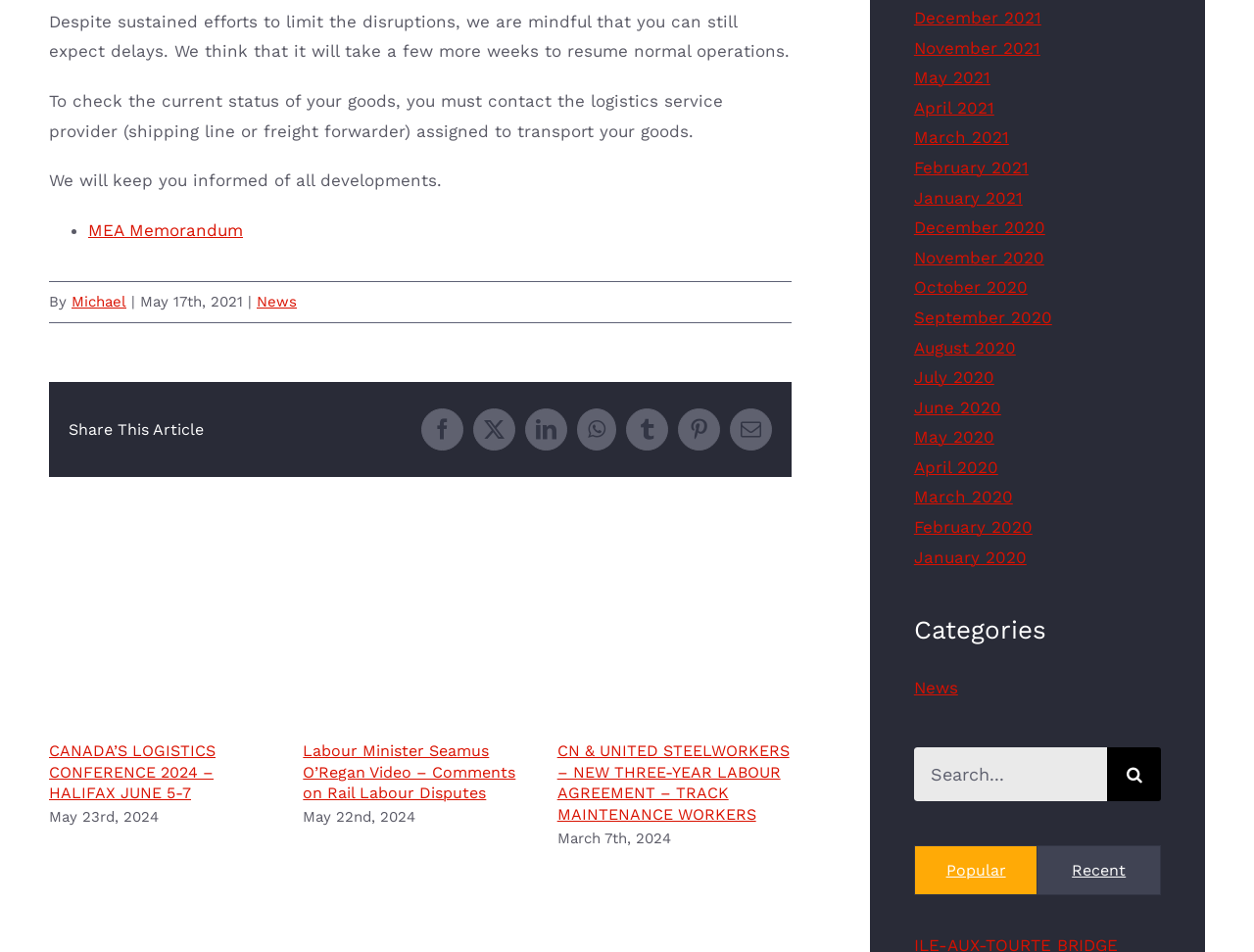Locate the bounding box coordinates of the area that needs to be clicked to fulfill the following instruction: "Check the current status of your goods". The coordinates should be in the format of four float numbers between 0 and 1, namely [left, top, right, bottom].

[0.039, 0.096, 0.577, 0.148]